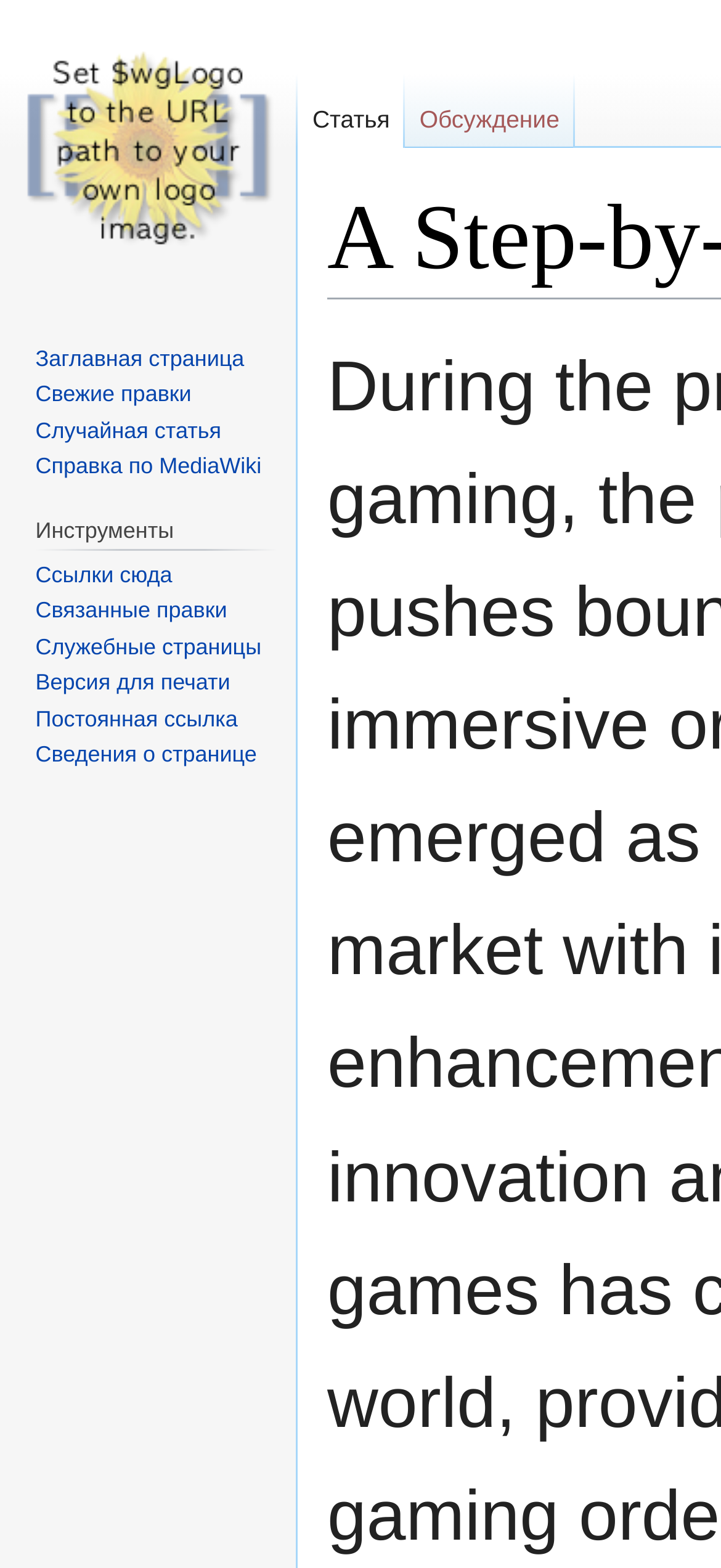How many navigation sections are there?
Using the visual information, respond with a single word or phrase.

3